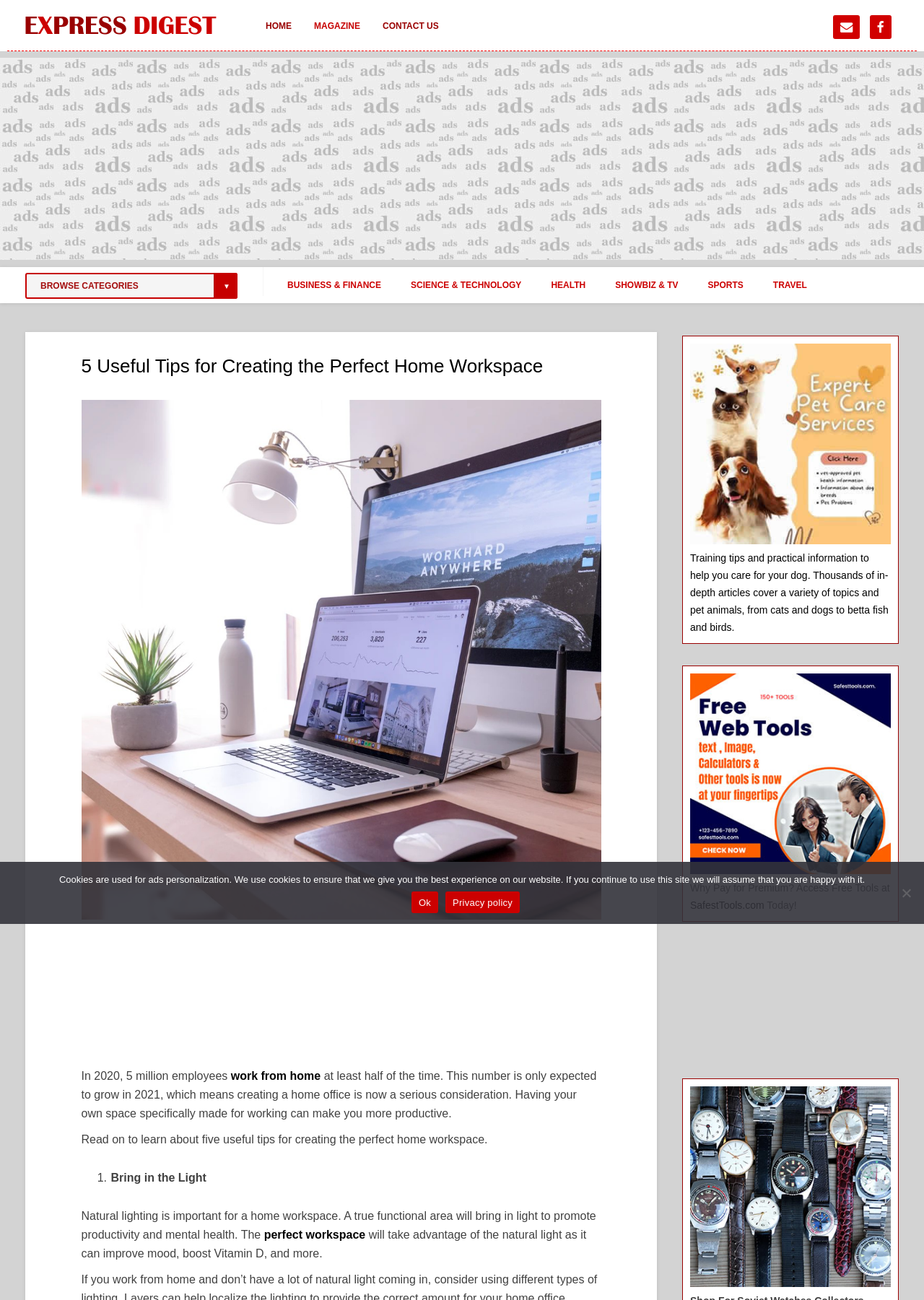Find the bounding box coordinates for the HTML element specified by: "SafestTools.com".

[0.747, 0.692, 0.827, 0.701]